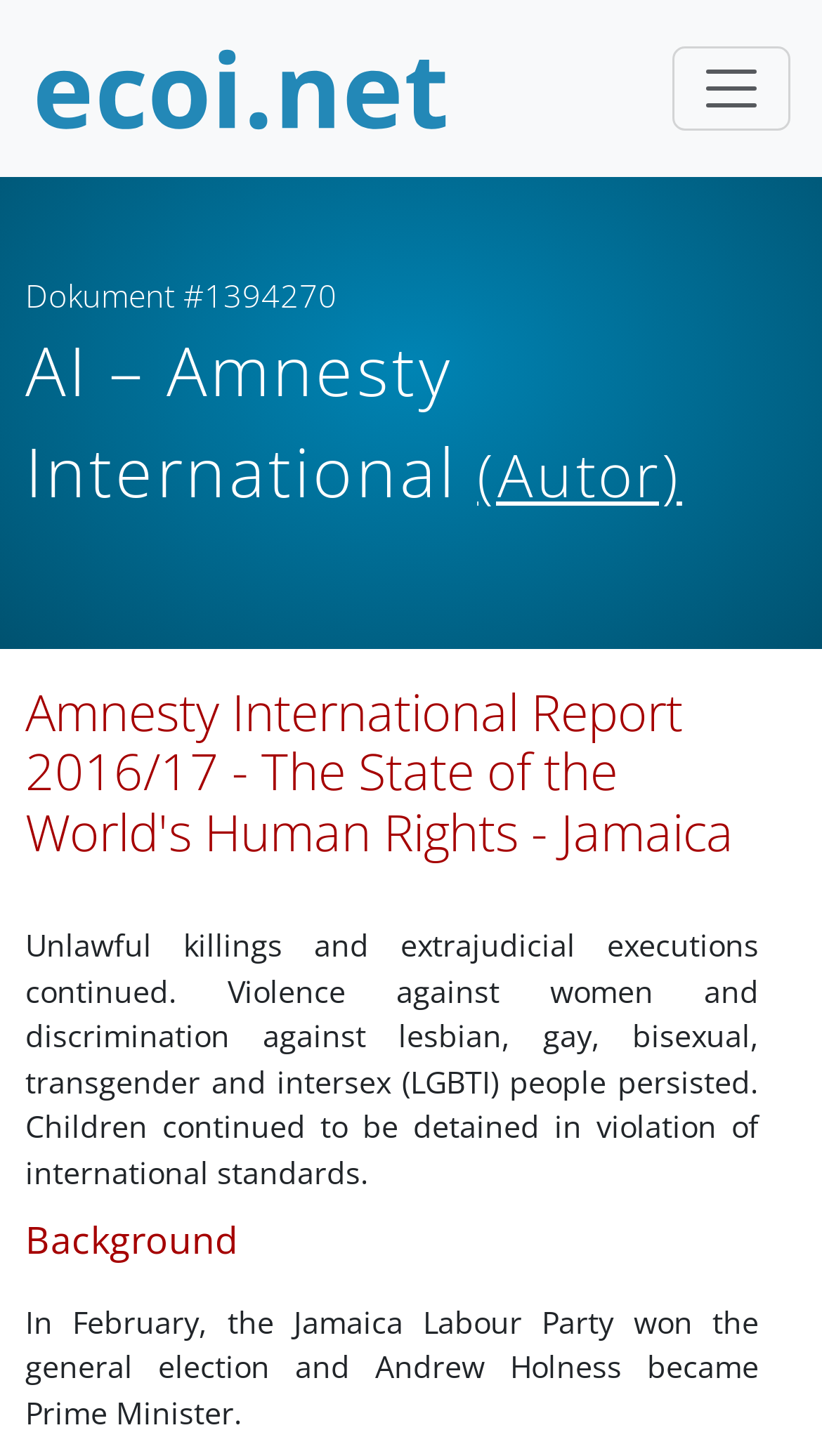Find the bounding box of the UI element described as follows: "aria-label="Navigation umschalten"".

[0.818, 0.032, 0.962, 0.09]